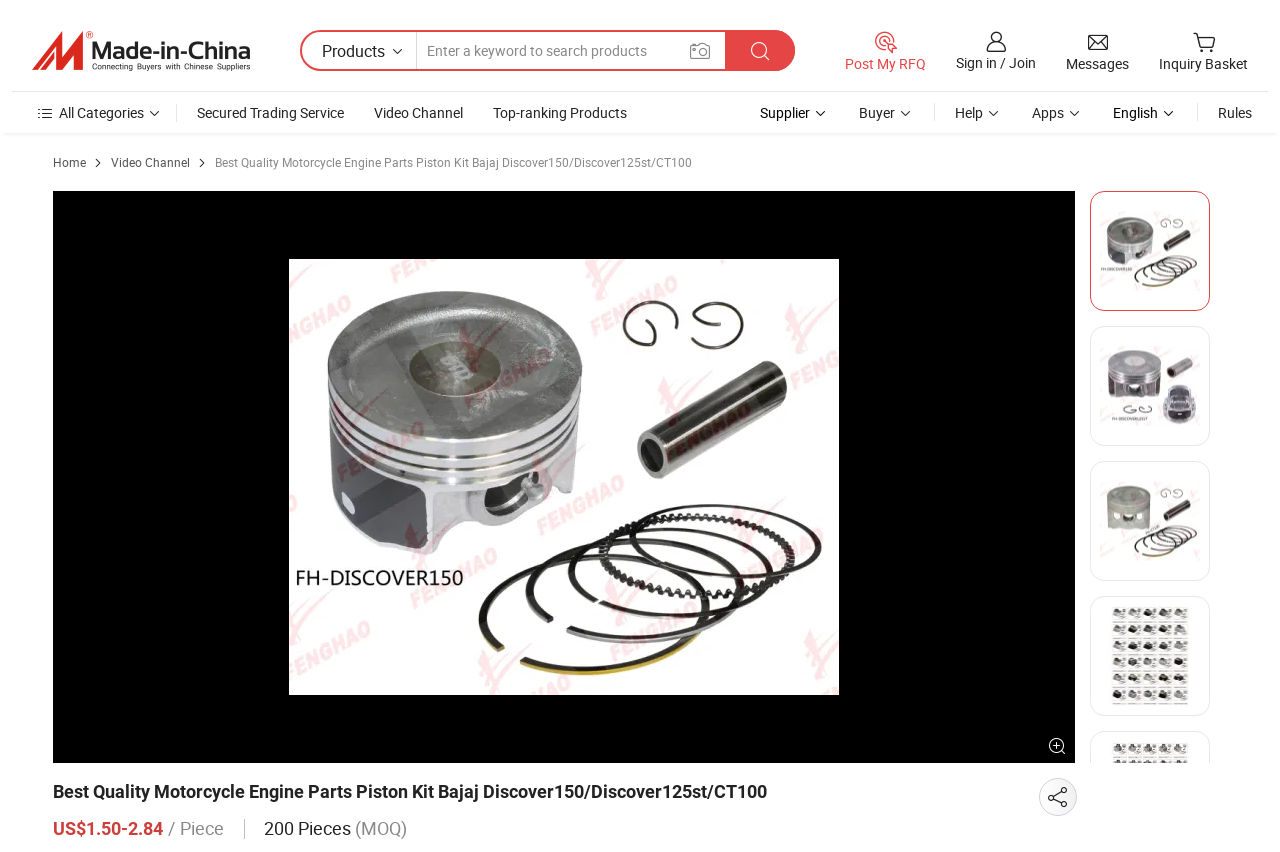What is the price range of the product?
Kindly give a detailed and elaborate answer to the question.

The price range of the product can be found in the product details section, where it is stated as 'US$1.50-2.84 per Piece'.